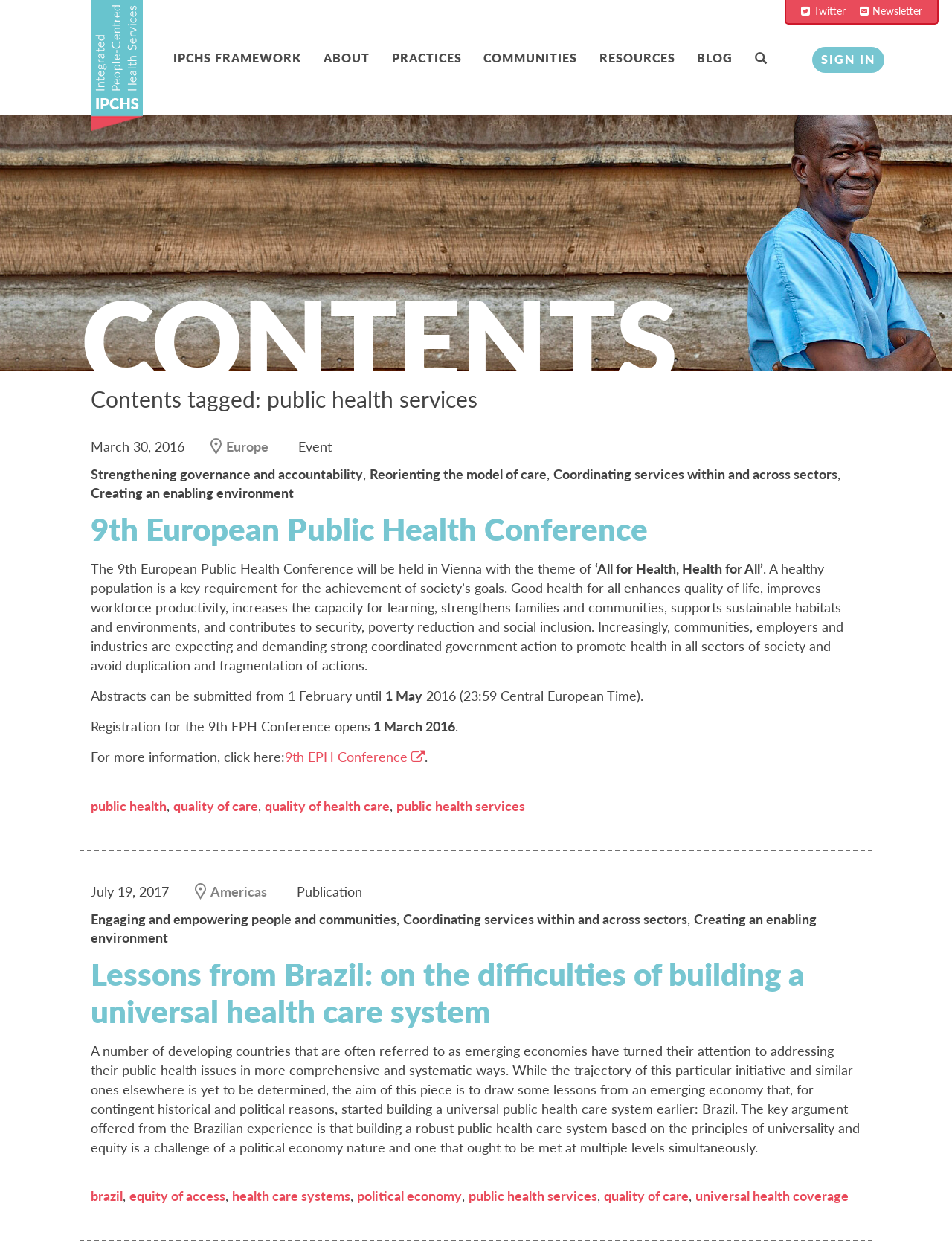Find the bounding box of the UI element described as: "public health services". The bounding box coordinates should be given as four float values between 0 and 1, i.e., [left, top, right, bottom].

[0.492, 0.954, 0.627, 0.968]